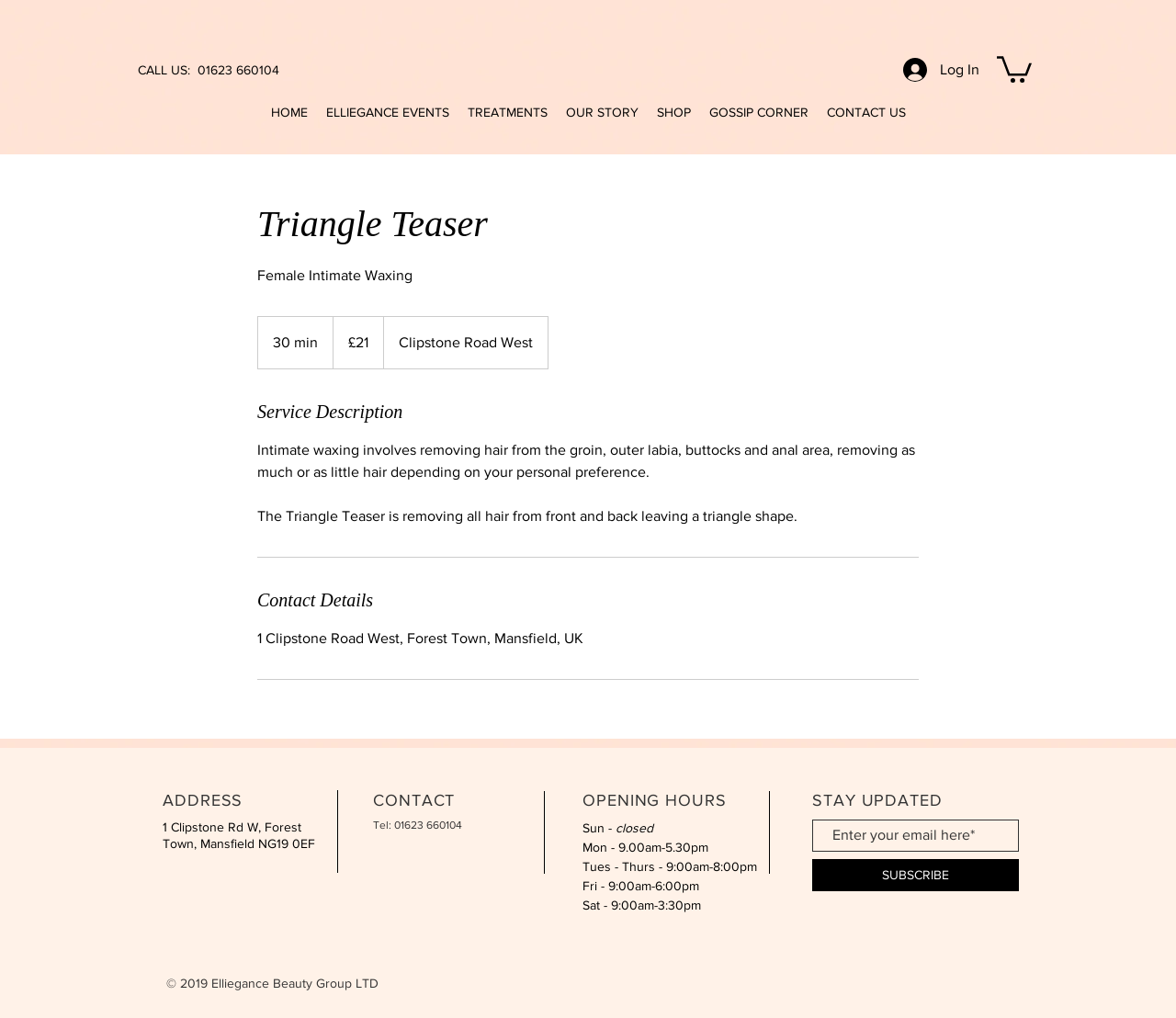What is the purpose of the Triangle Teaser treatment?
Carefully examine the image and provide a detailed answer to the question.

I found the purpose by reading the service description of the Triangle Teaser treatment, which explains that it involves removing hair from the groin, outer labia, buttocks and anal area, depending on personal preference.